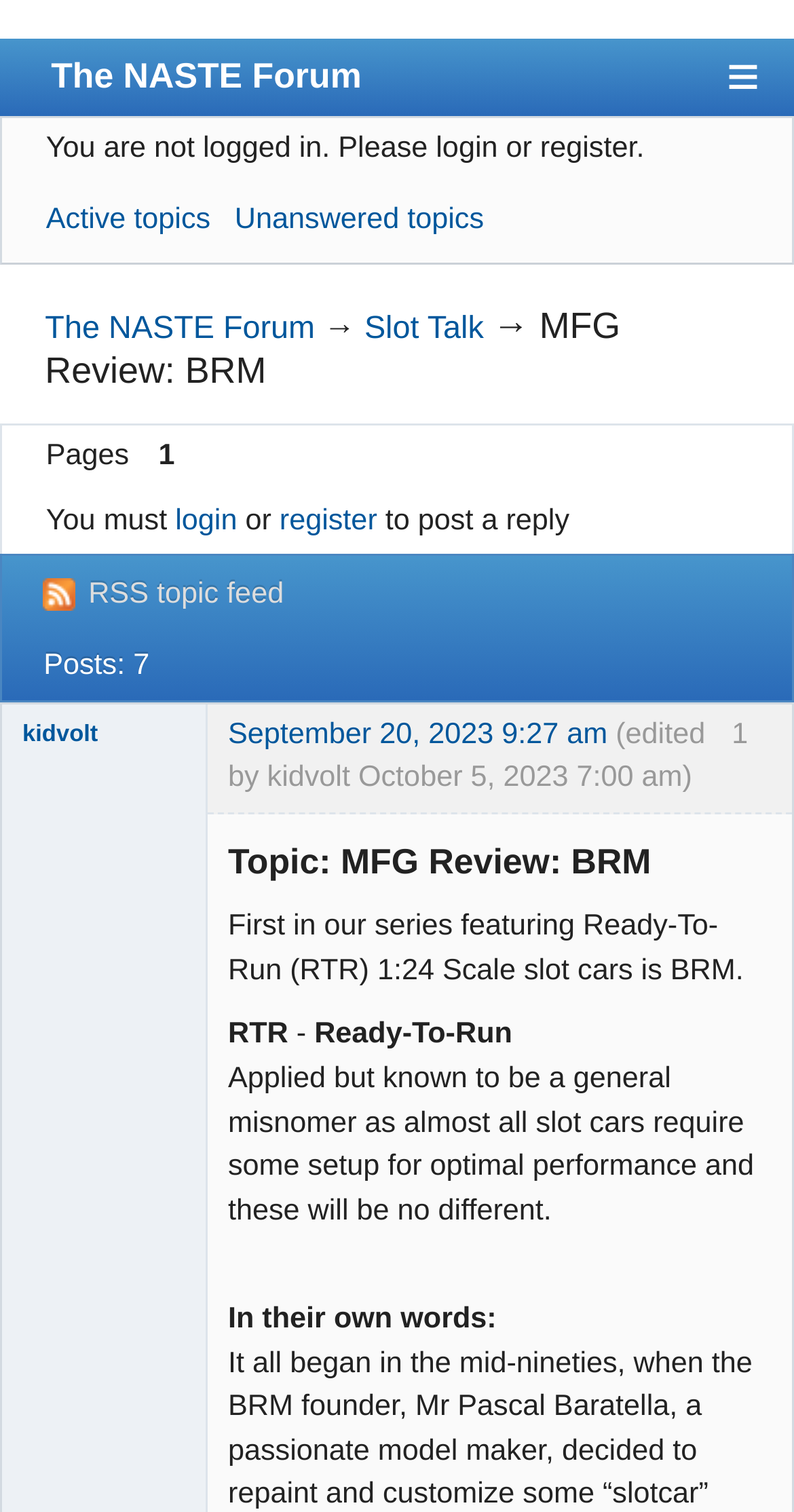Find the bounding box coordinates of the UI element according to this description: "Unanswered topics".

[0.296, 0.135, 0.609, 0.157]